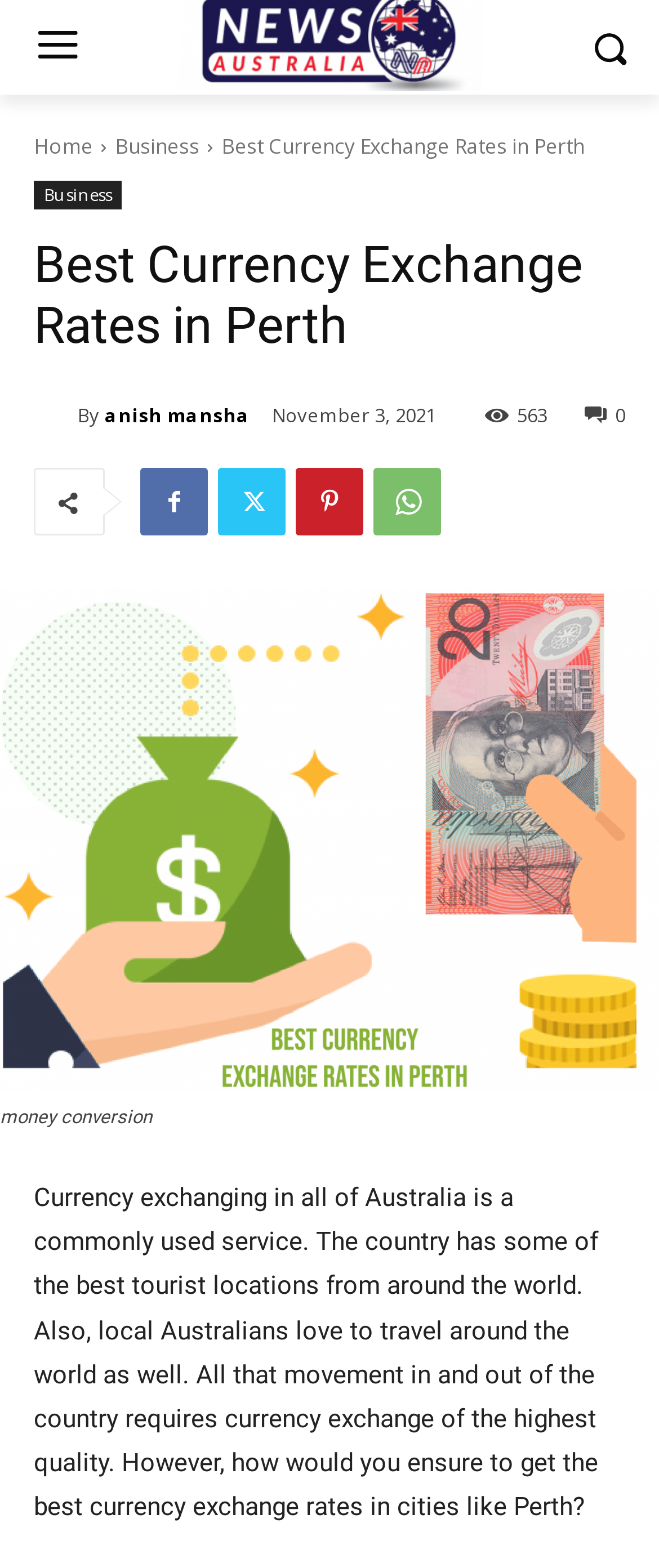Use a single word or phrase to answer the question:
What is the purpose of currency exchange in Australia?

For tourists and locals traveling abroad